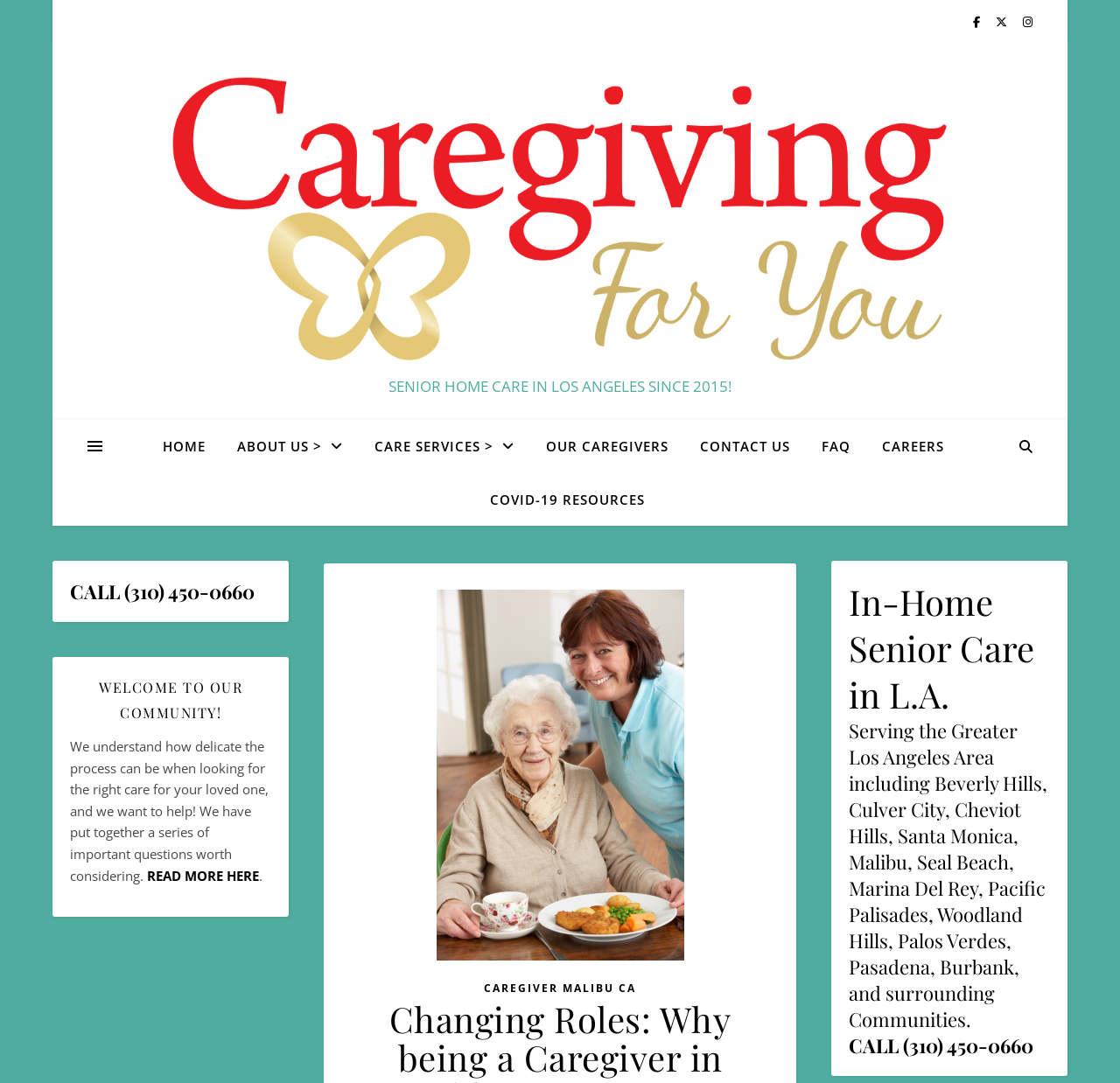Mark the bounding box of the element that matches the following description: "Careers".

[0.775, 0.388, 0.855, 0.436]